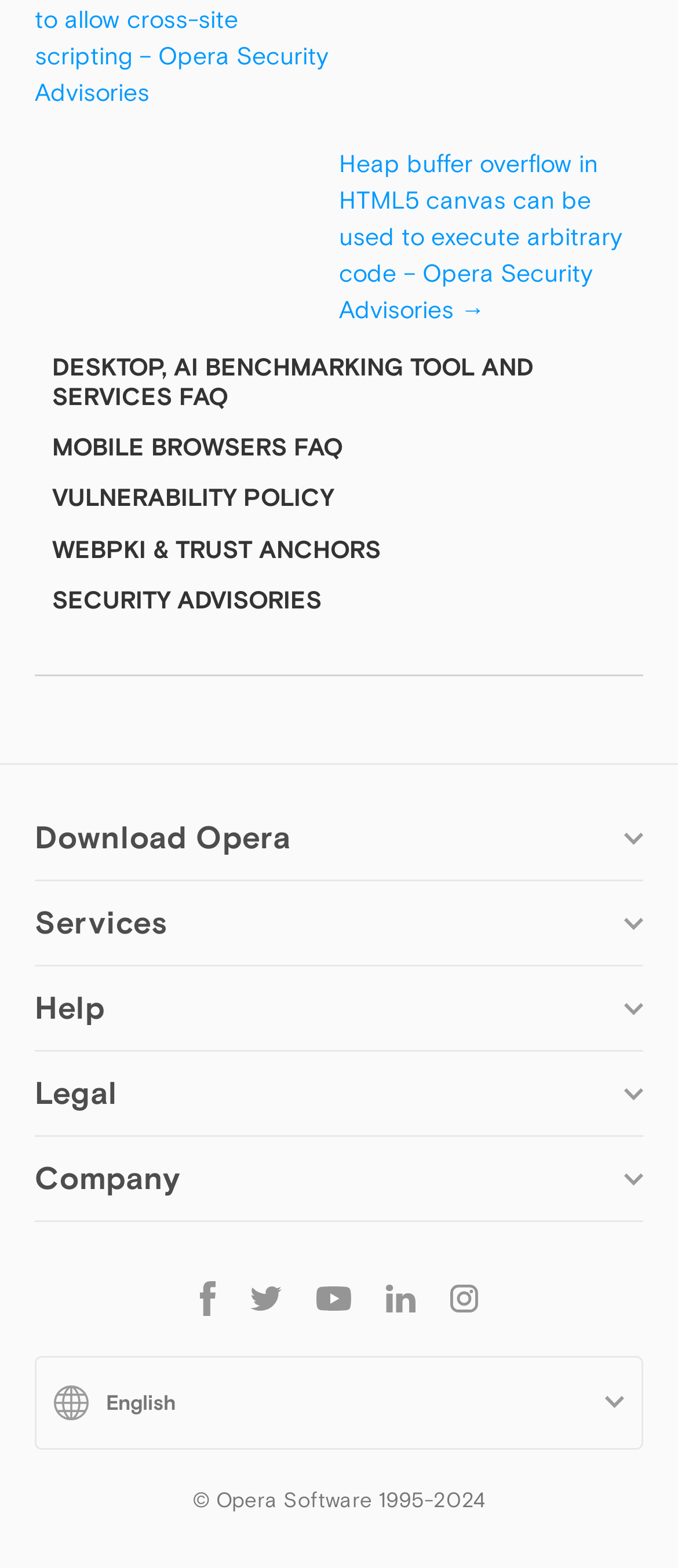Select the bounding box coordinates of the element I need to click to carry out the following instruction: "Go to Opera for Windows".

[0.079, 0.616, 0.359, 0.632]